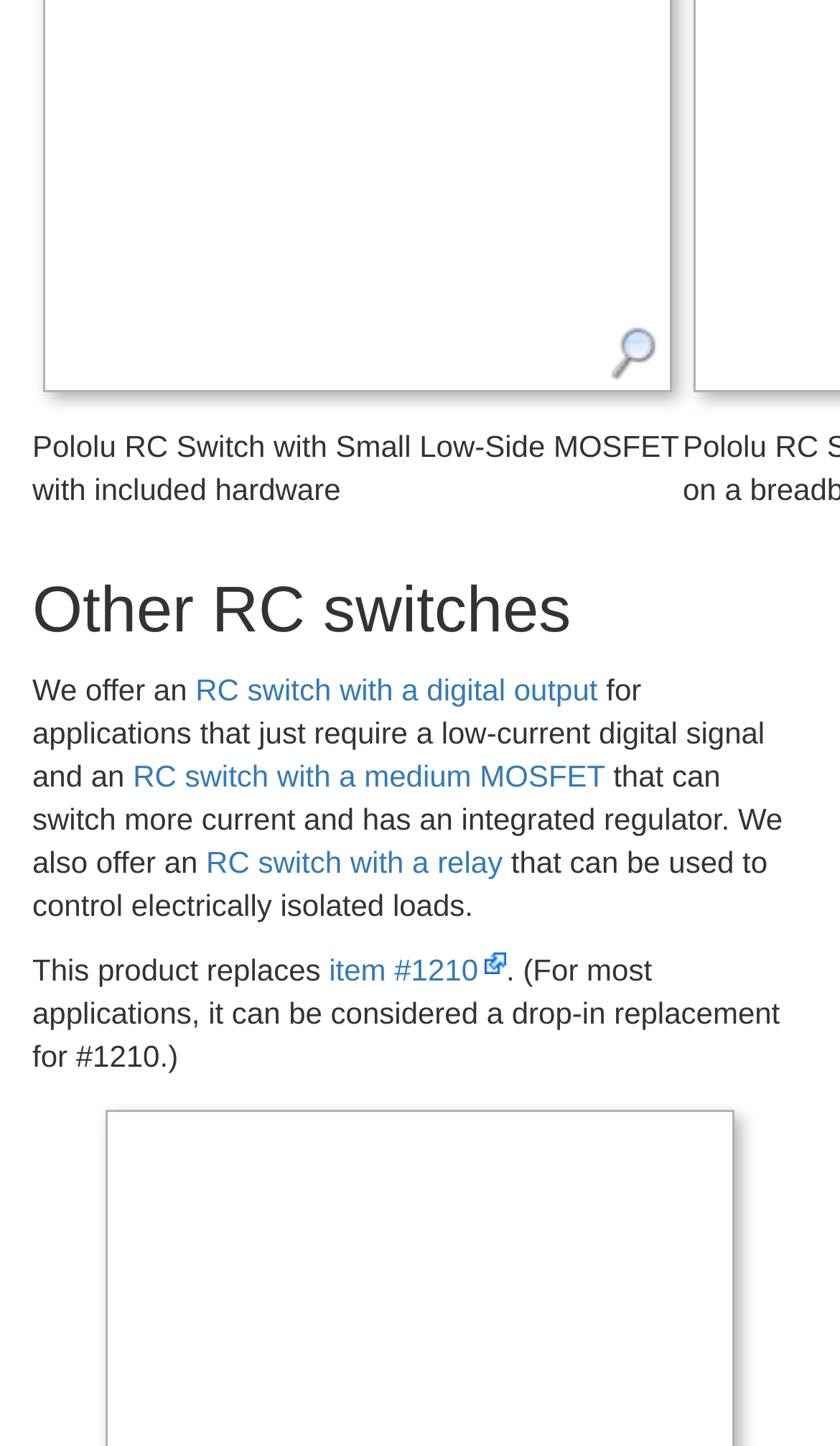Identify the coordinates of the bounding box for the element described below: "item #1210". Return the coordinates as four float numbers between 0 and 1: [left, top, right, bottom].

[0.392, 0.629, 0.603, 0.653]